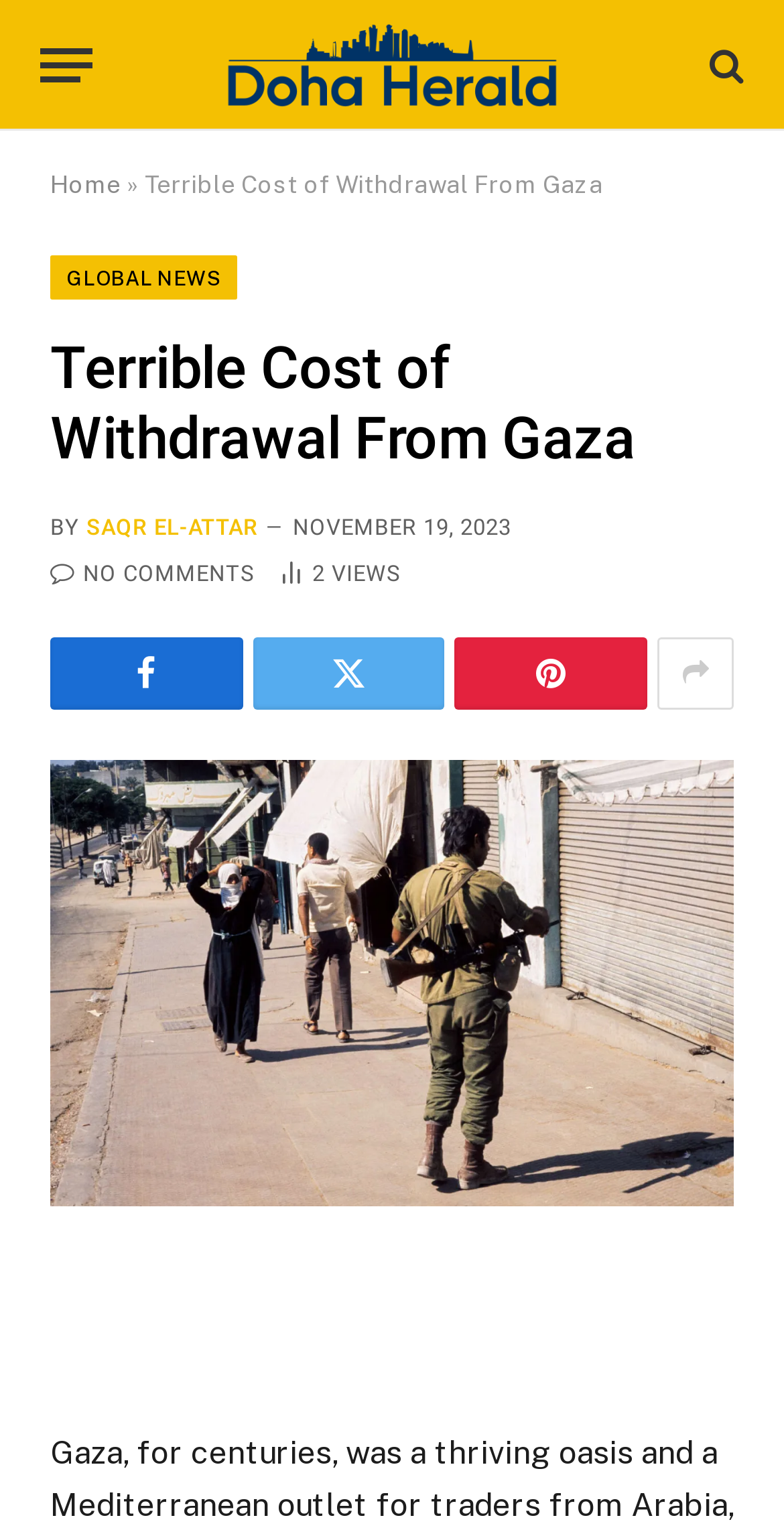Please specify the bounding box coordinates of the area that should be clicked to accomplish the following instruction: "Read the article by SAQR EL-ATTAR". The coordinates should consist of four float numbers between 0 and 1, i.e., [left, top, right, bottom].

[0.11, 0.336, 0.329, 0.353]